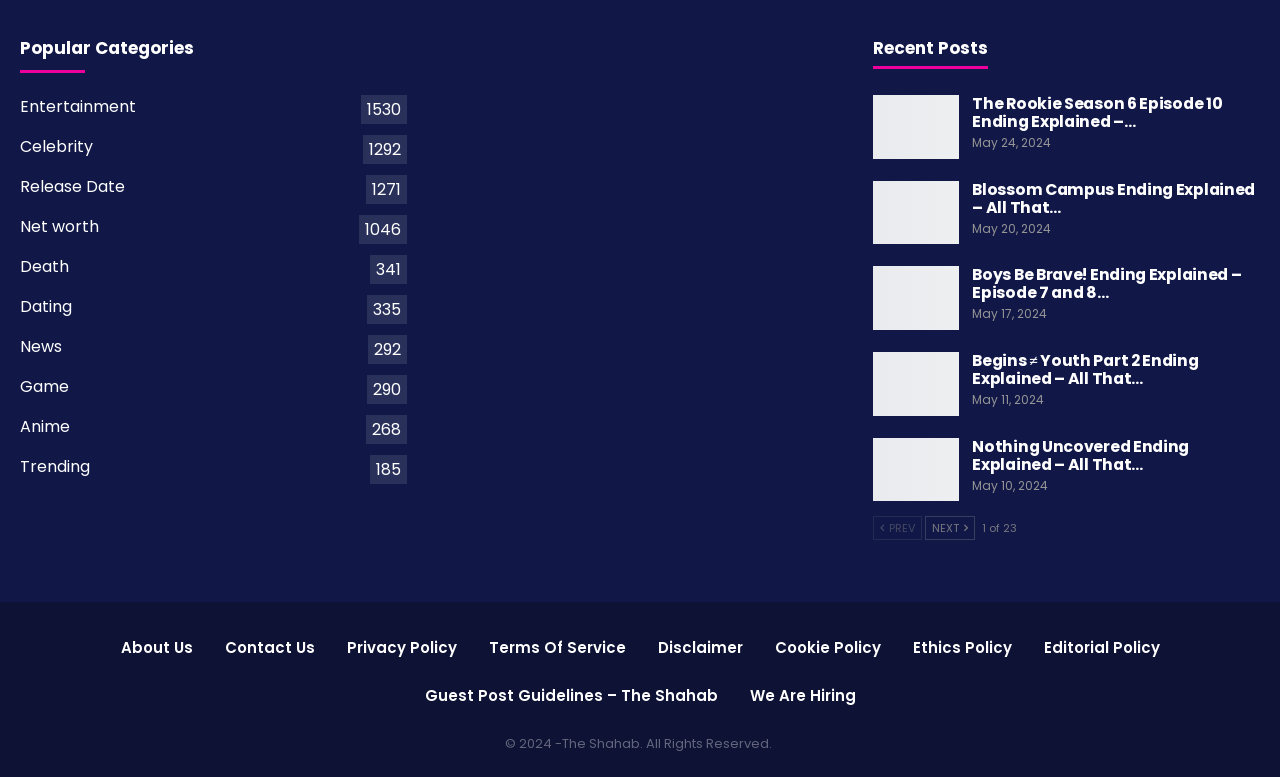Locate the bounding box of the UI element defined by this description: "Shipping Options". The coordinates should be given as four float numbers between 0 and 1, formatted as [left, top, right, bottom].

None